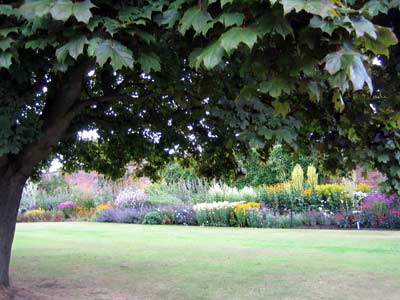Describe the scene in the image with detailed observations.

The image showcases a vibrant summer scene from the gardens of Falkland Palace, which are renowned for their beauty and historical significance. Underneath the shade of a lush tree, the foreground features a well-maintained lawn, while the background bursts with a colorful array of flower beds, illustrating a rich tapestry of blooming plants. This garden, designed by Percy Cane between 1947 and 1952, is characterized by its herbaceous borders and unusual shrubs, epitomizing a peaceful, serene atmosphere. The gardens not only enhance the aesthetic appeal of Falkland Palace but also invite visitors to reflect on the tranquil beauty that once captivated historical figures like Mary, Queen of Scots.